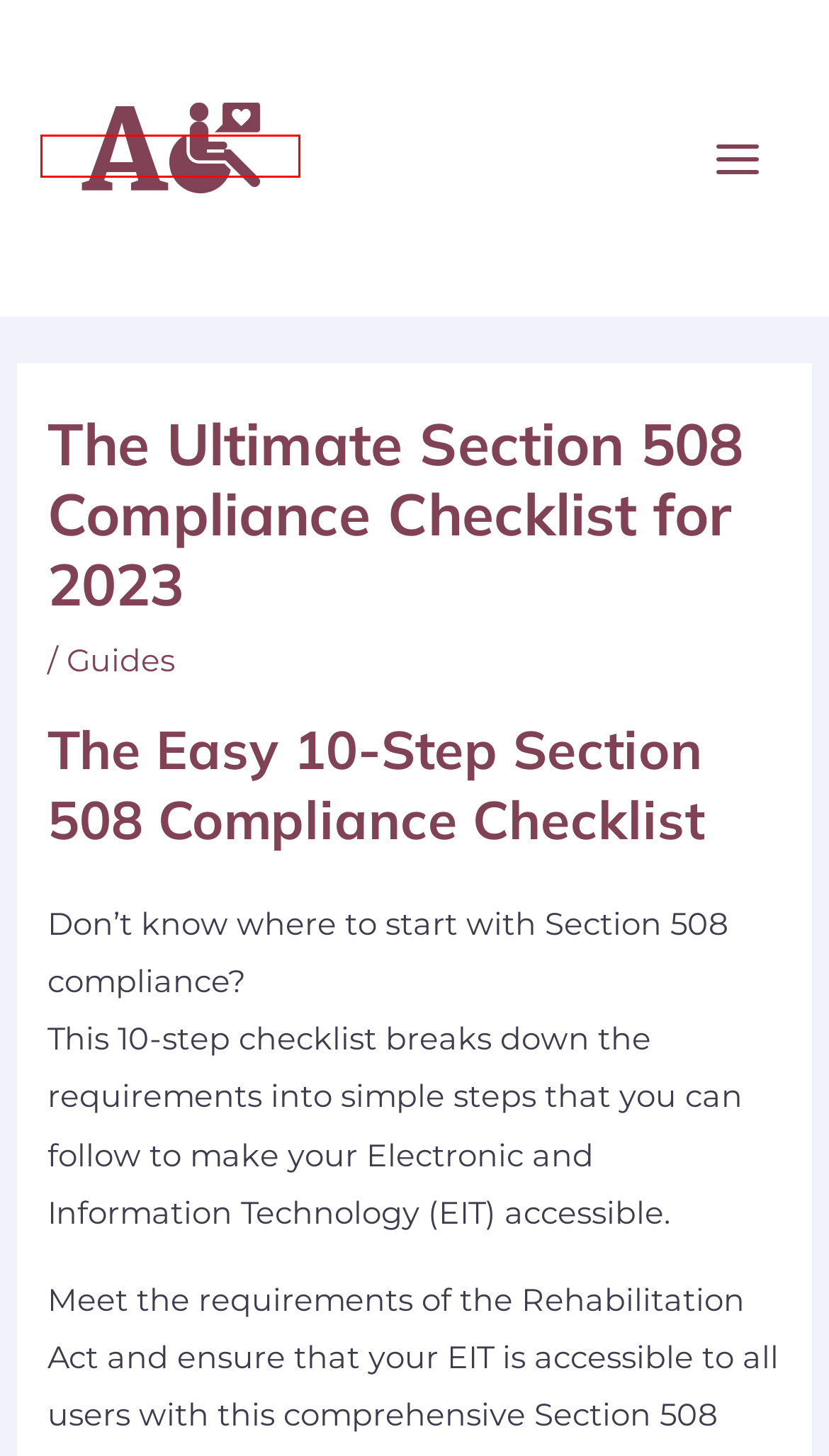Observe the screenshot of a webpage with a red bounding box highlighting an element. Choose the webpage description that accurately reflects the new page after the element within the bounding box is clicked. Here are the candidates:
A. Privacy Policy - Accessibility Laws
B. Home - Accessibility Laws
C. Laws - Accessibility Laws
D. Getting Documents Accessible for Section 508 Compliance - Accessibility Laws
E. Guides - Accessibility Laws
F. Civil Rights Division |  Disability Rights Section | United States Department of Justice
G. AudioEye Review - Accessibility Laws
H. Lawsuits - Accessibility Laws

B